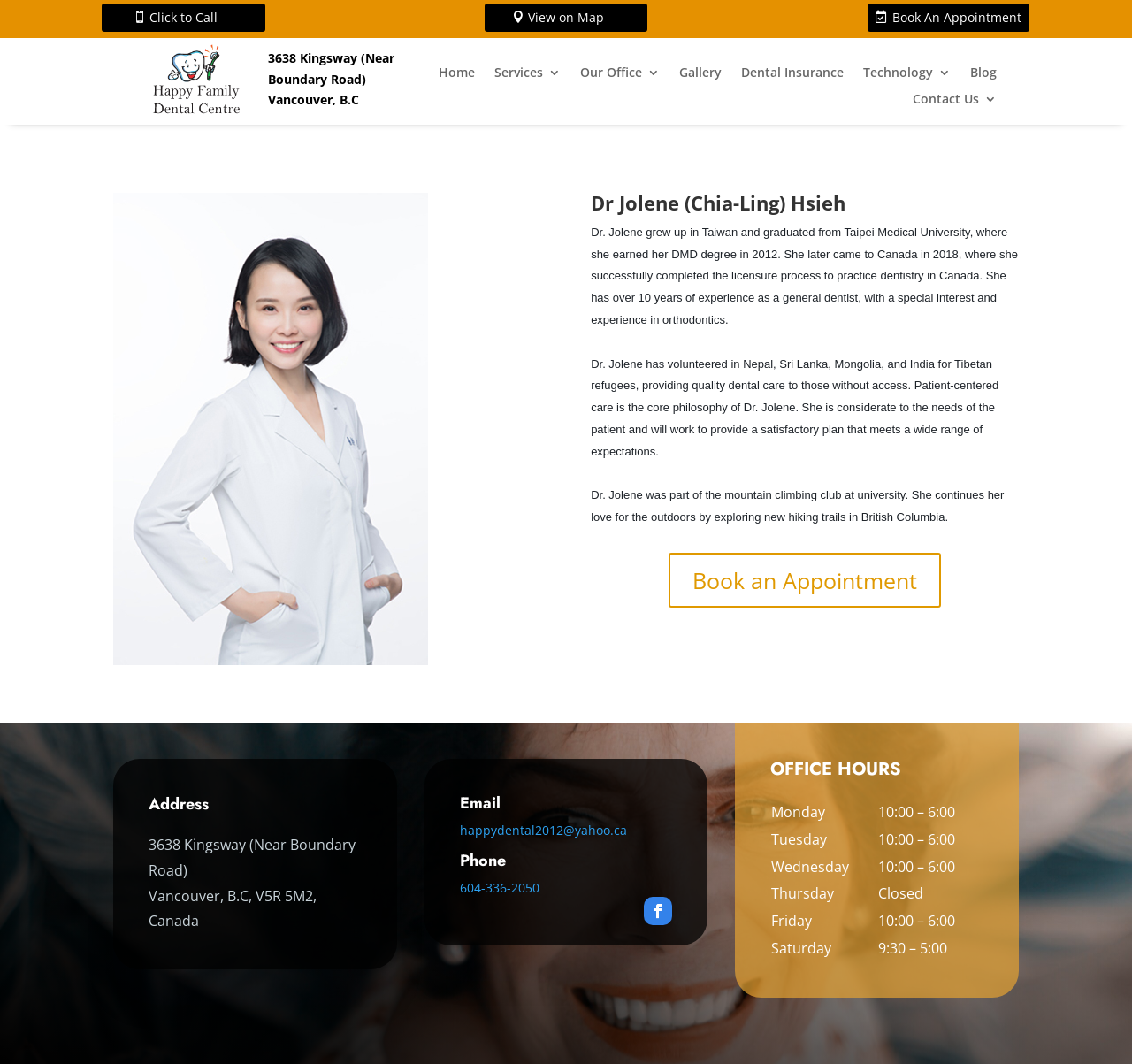How can I book an appointment?
Please provide a comprehensive and detailed answer to the question.

There are several links on the webpage that allow users to book an appointment. One of them is located at the top of the page, and another is located in the middle of the page. Clicking on either of these links will allow users to book an appointment with the dentist.